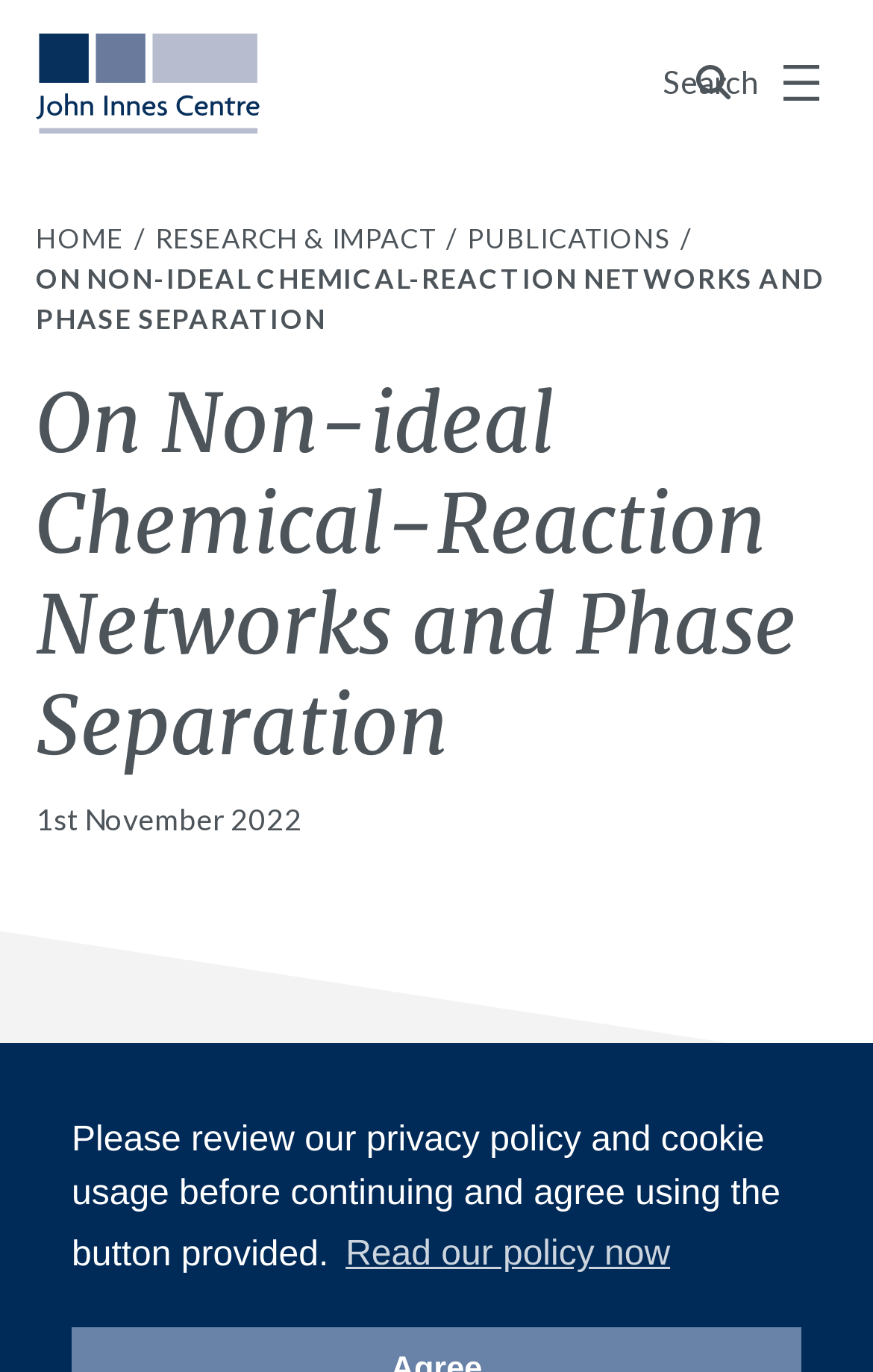What is the status of the publication?
Based on the image, provide a one-word or brief-phrase response.

GOLD OPEN ACCESS